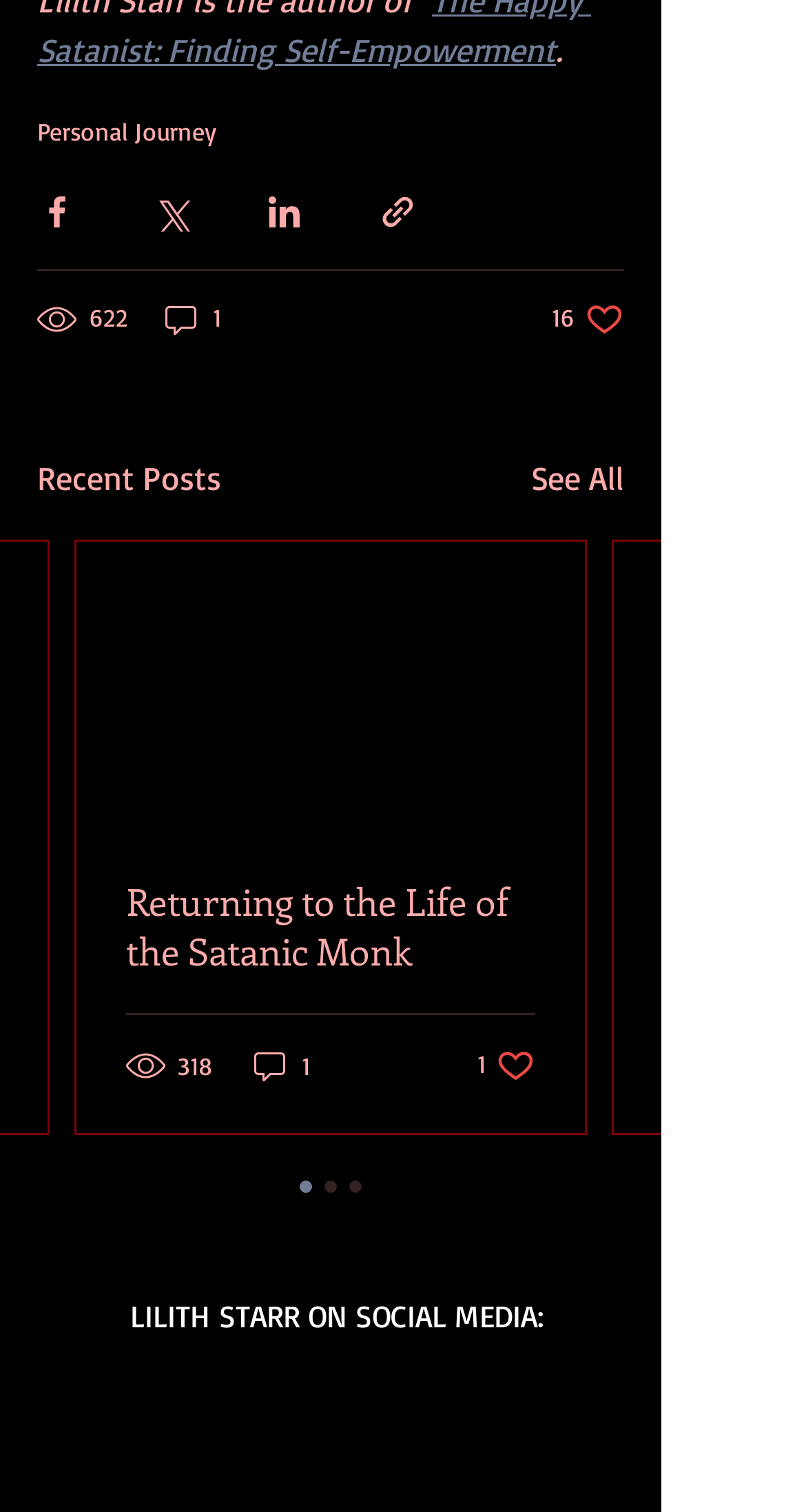How many social media links are there?
Using the visual information, reply with a single word or short phrase.

3